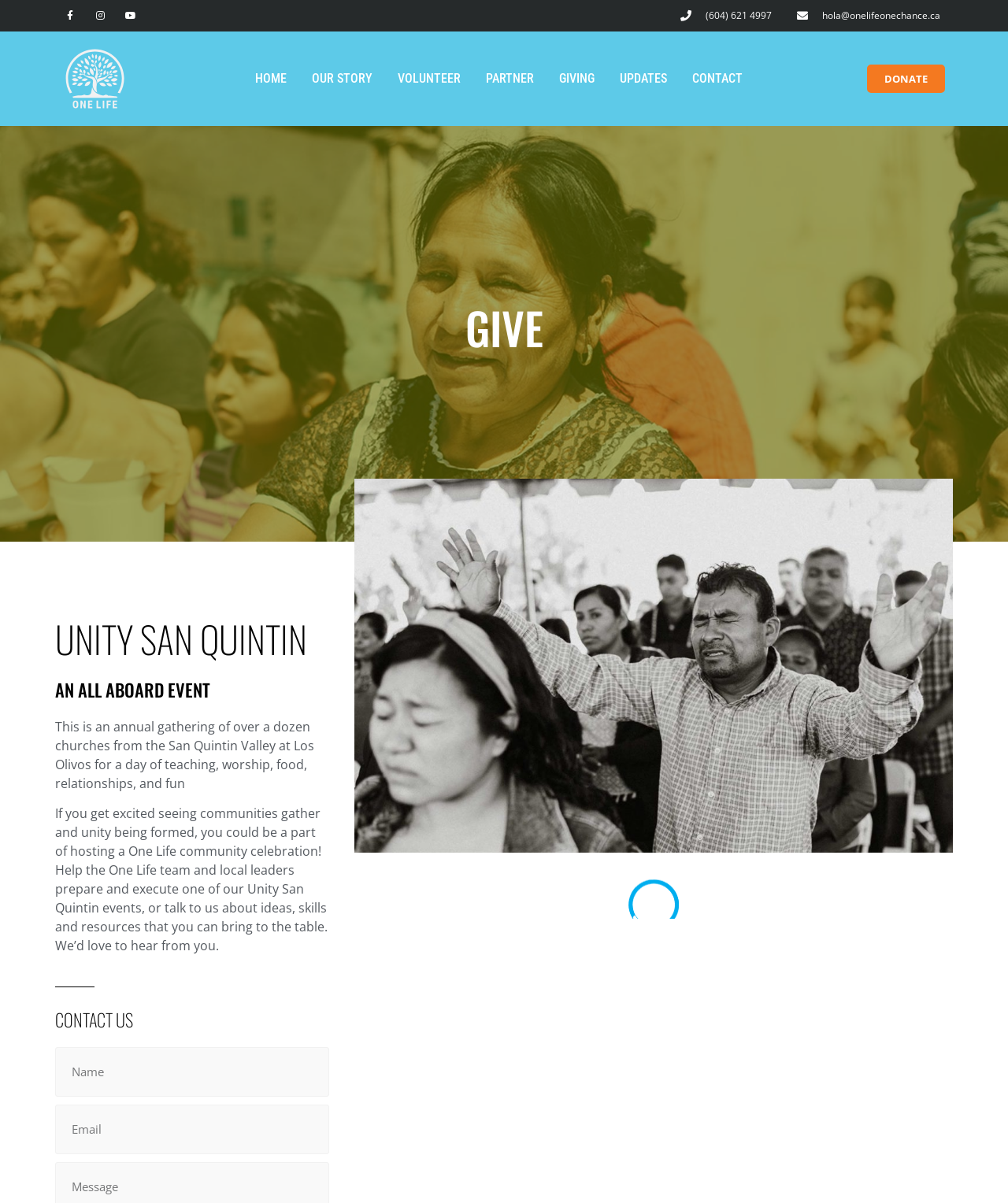For the following element description, predict the bounding box coordinates in the format (top-left x, top-left y, bottom-right x, bottom-right y). All values should be floating point numbers between 0 and 1. Description: Our Story

[0.296, 0.033, 0.382, 0.098]